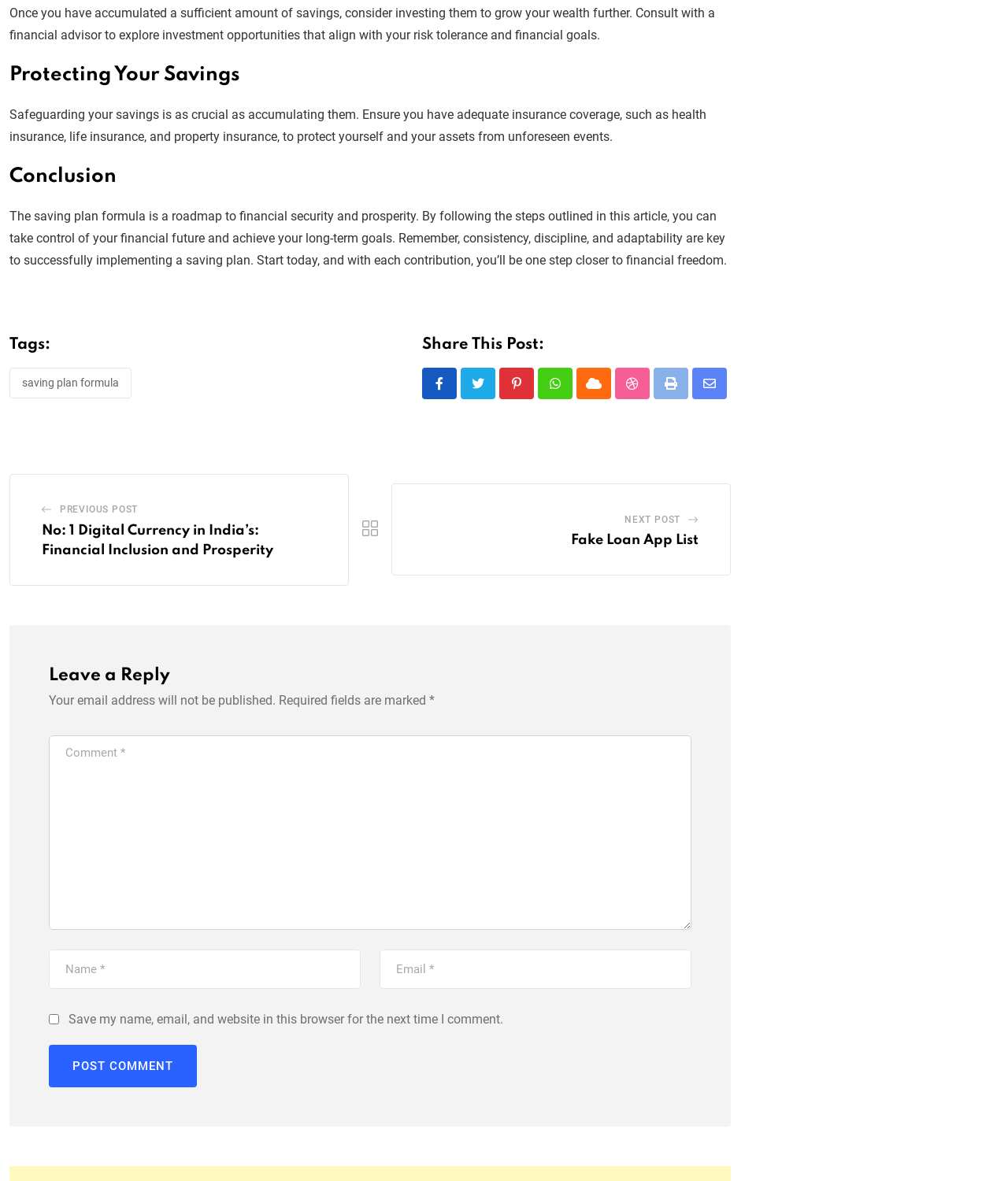Can you give a detailed response to the following question using the information from the image? What is required to submit a comment on the webpage?

The webpage requires users to fill in their name, email, and comment in the respective text boxes, and optionally, they can choose to save their name, email, and website in the browser for future comments, before submitting their comment.